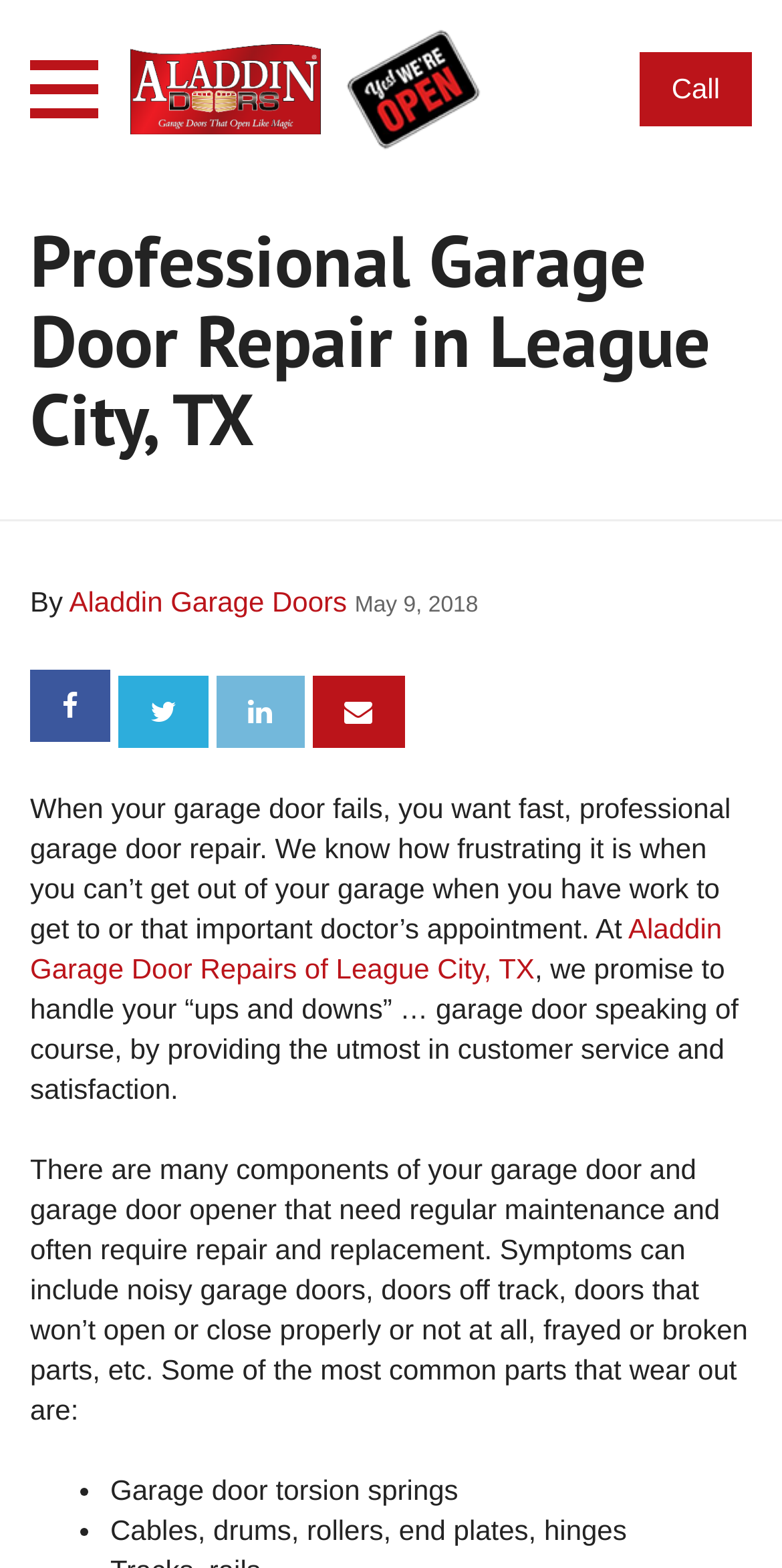What are some common parts that wear out in a garage door?
Provide a thorough and detailed answer to the question.

The webpage lists some common parts that wear out in a garage door, including 'garage door torsion springs', 'cables, drums, rollers, end plates, hinges', indicating that these are some of the common parts that wear out.